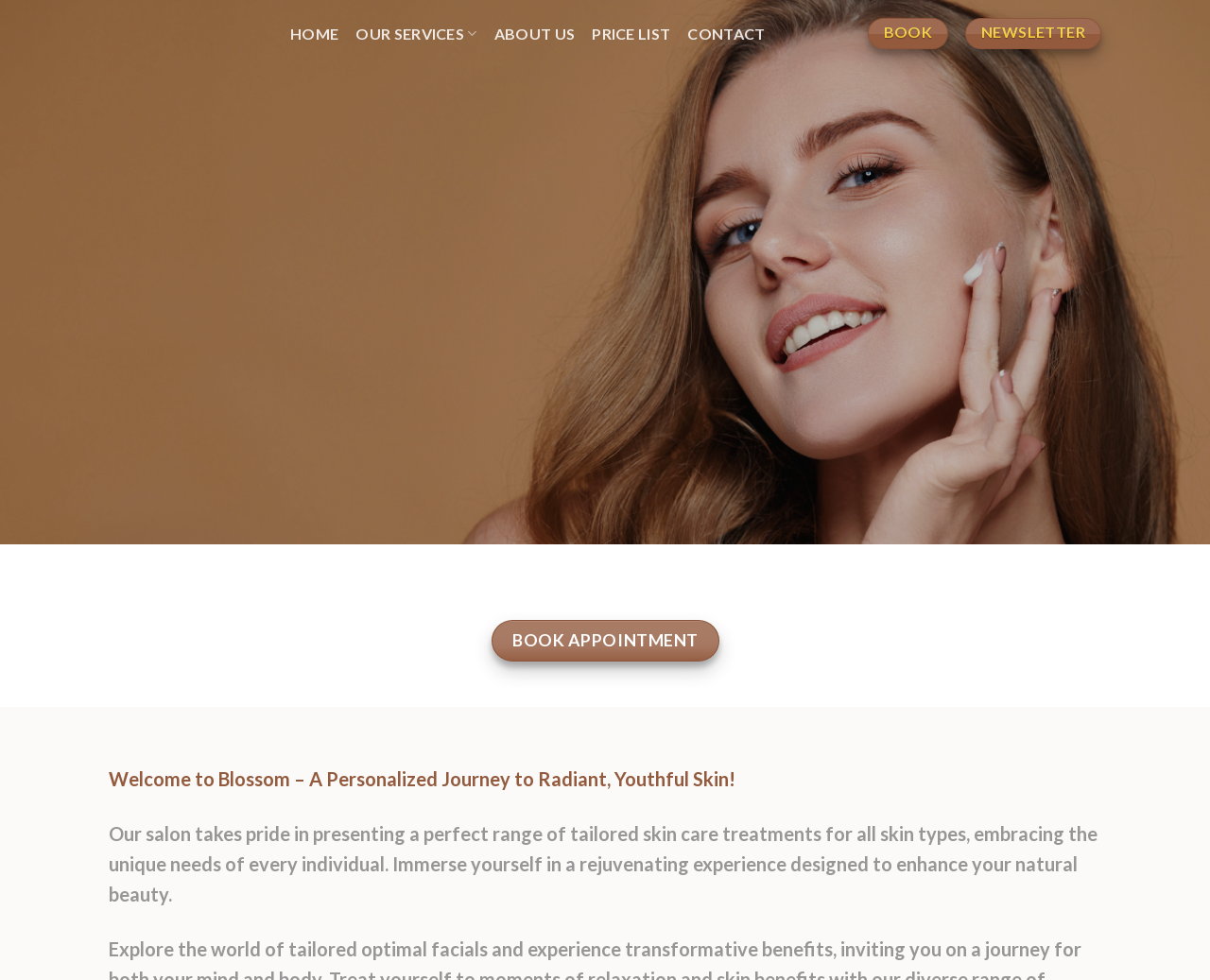Reply to the question with a single word or phrase:
What is the name of the salon?

Blossom